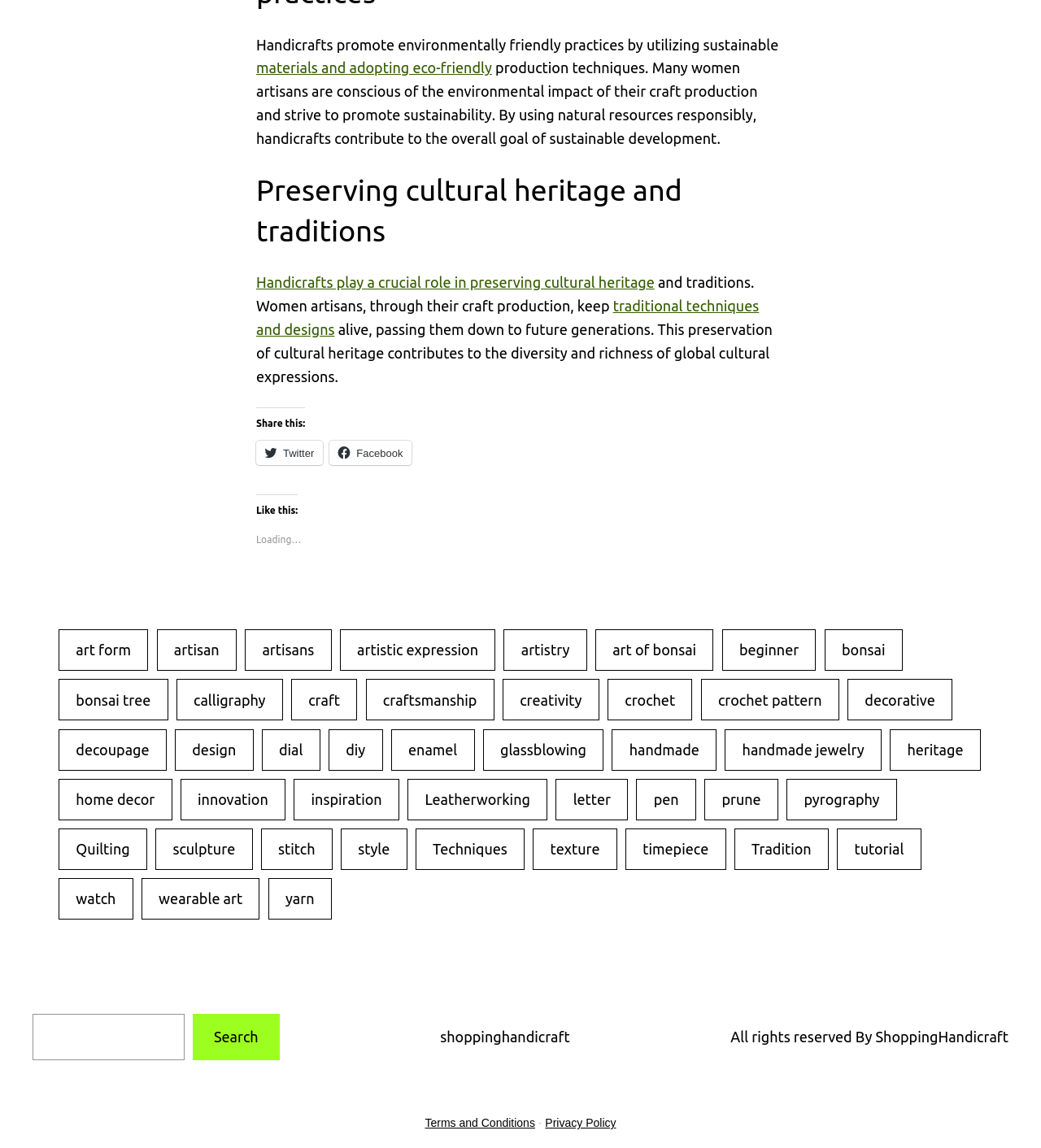Specify the bounding box coordinates of the region I need to click to perform the following instruction: "Read about preserving cultural heritage and traditions". The coordinates must be four float numbers in the range of 0 to 1, i.e., [left, top, right, bottom].

[0.246, 0.148, 0.754, 0.219]